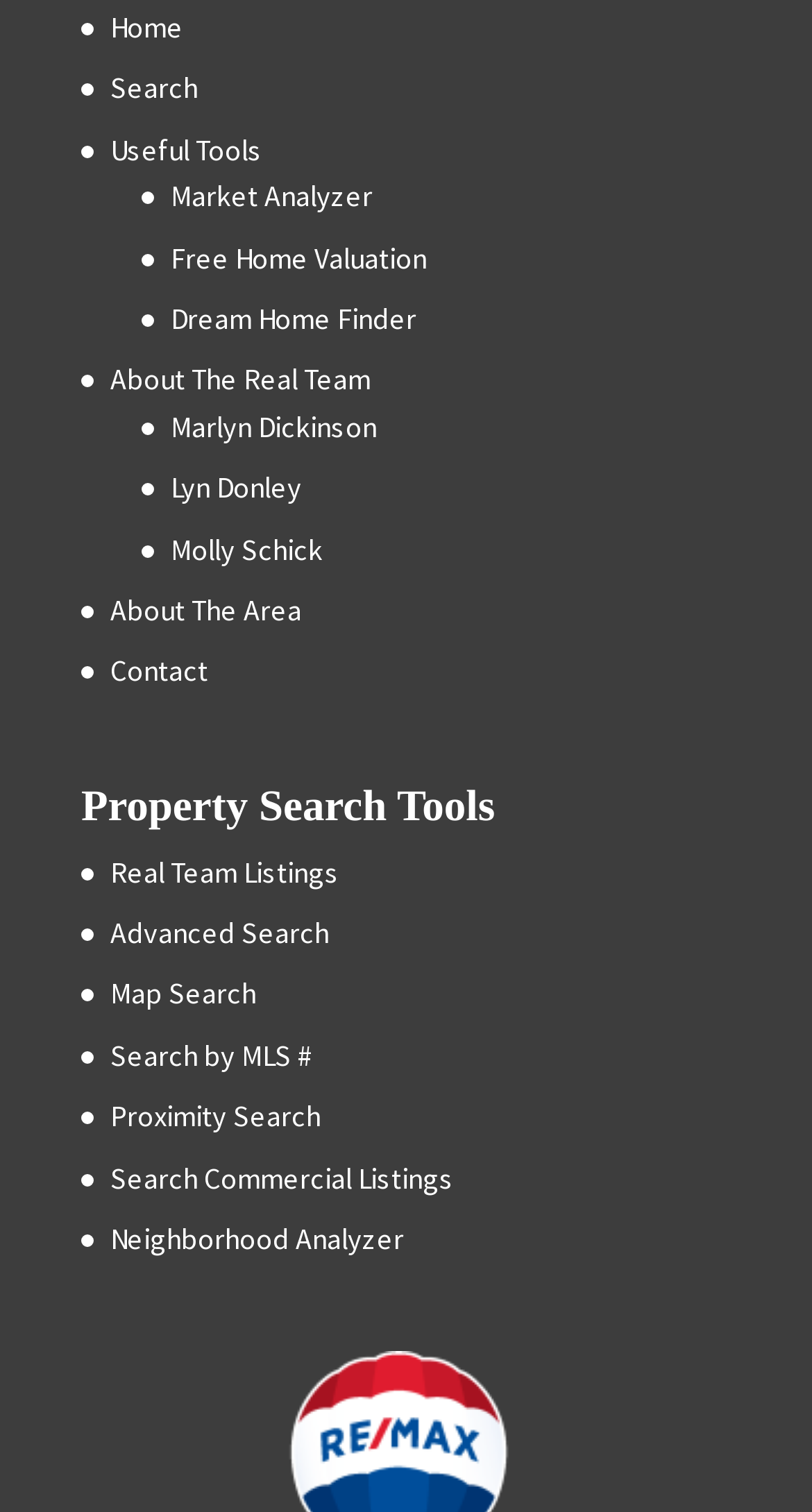Please find the bounding box coordinates for the clickable element needed to perform this instruction: "find your dream home".

[0.21, 0.198, 0.513, 0.223]